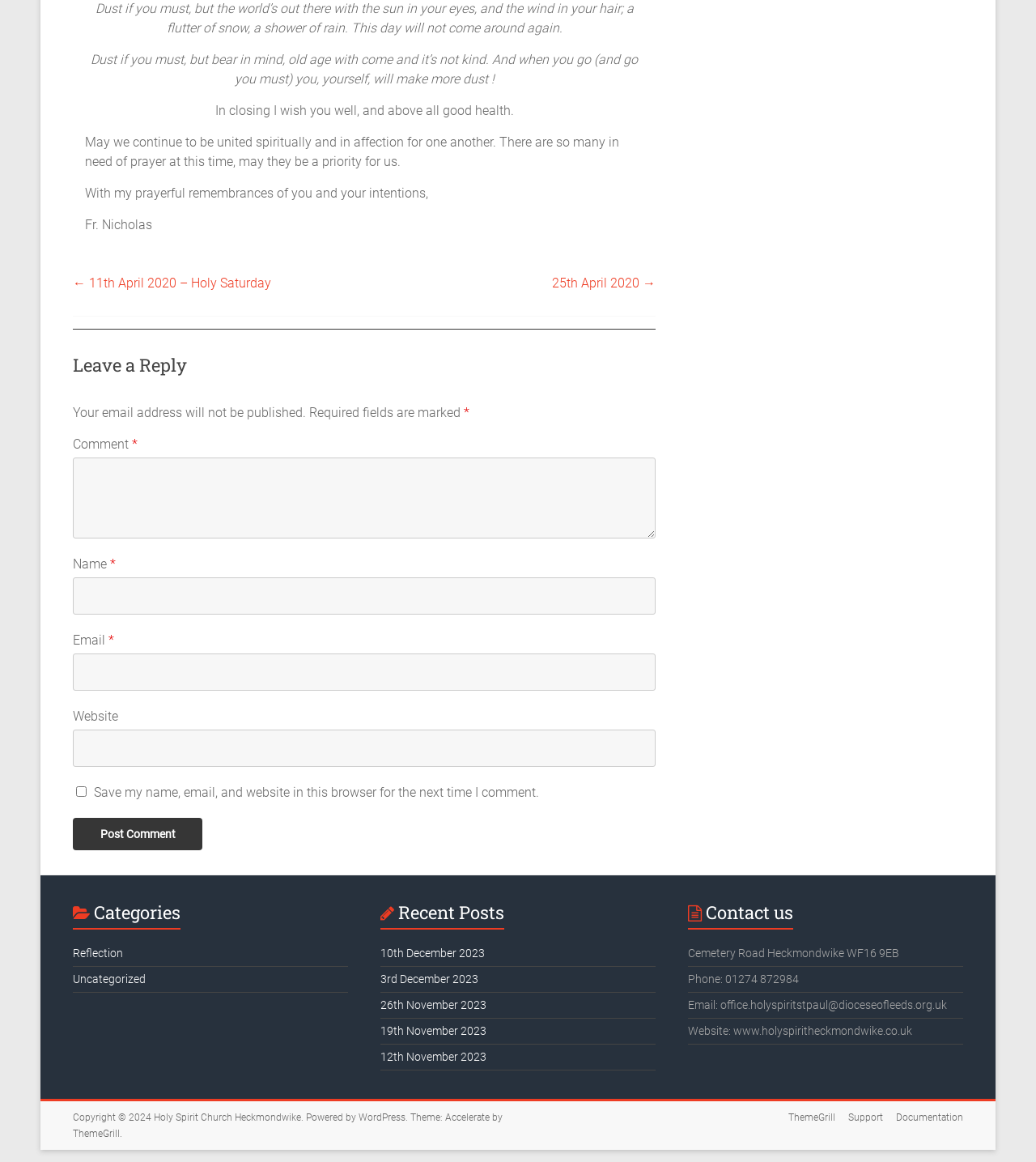Extract the bounding box for the UI element that matches this description: "parent_node: Email * aria-describedby="email-notes" name="email"".

[0.07, 0.562, 0.633, 0.595]